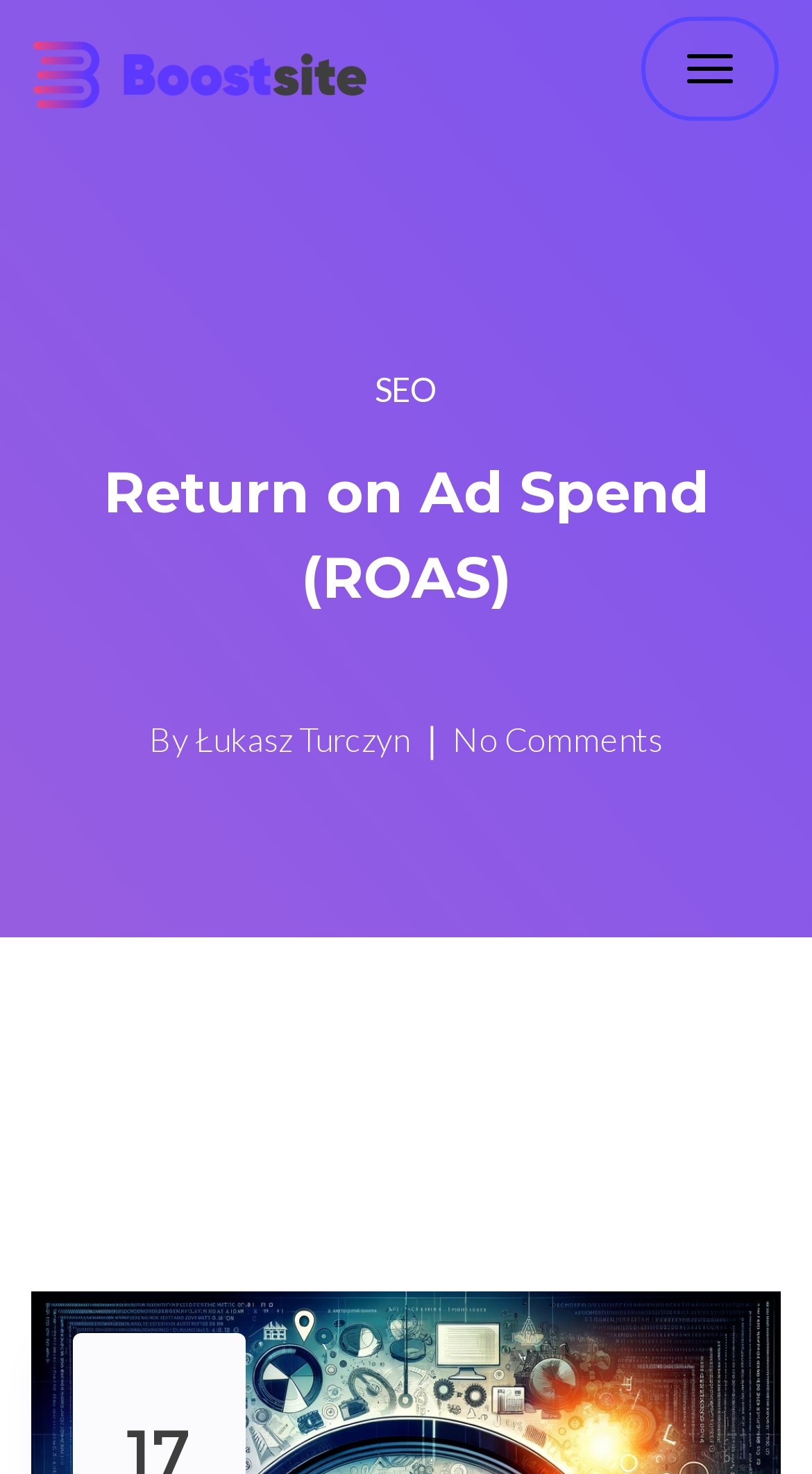What is the topic of the first heading?
Offer a detailed and exhaustive answer to the question.

I found a heading element with the text 'SEO' which indicates that the topic of the first heading is related to Search Engine Optimization (SEO).